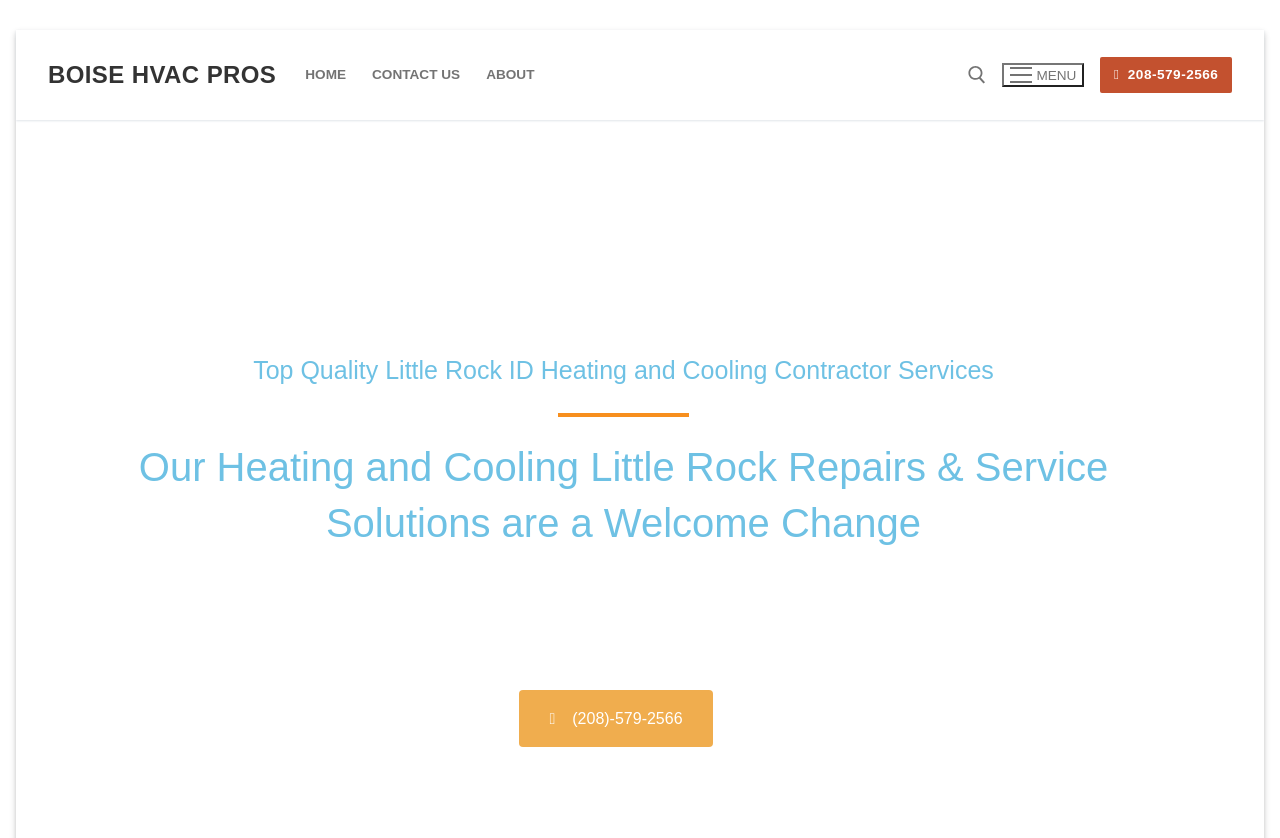Elaborate on the webpage's design and content in a detailed caption.

The webpage is about Little Rock heating and cooling services. At the top left, there are four links: "BOISE HVAC PROS", "HOME", "CONTACT US", and "ABOUT", aligned horizontally. To the right of these links, there is a search tool with a search box and a submit button. Below the search tool, there is a navigation icon with the label "MENU".

On the right side of the page, there is a phone number "208-579-2566" with a font icon. Below this phone number, there is a heading that reads "Our Heating and Cooling Little Rock Repairs & Service Solutions are a Welcome Change". Under this heading, there is a paragraph of text that describes the services provided, including heating and cooling professional services to houses and organizations within Little Rock and Gem County.

Further down the page, there is another instance of the phone number "(208)-579-2566" as a link. Overall, the page has a prominent display of the company's services and contact information.